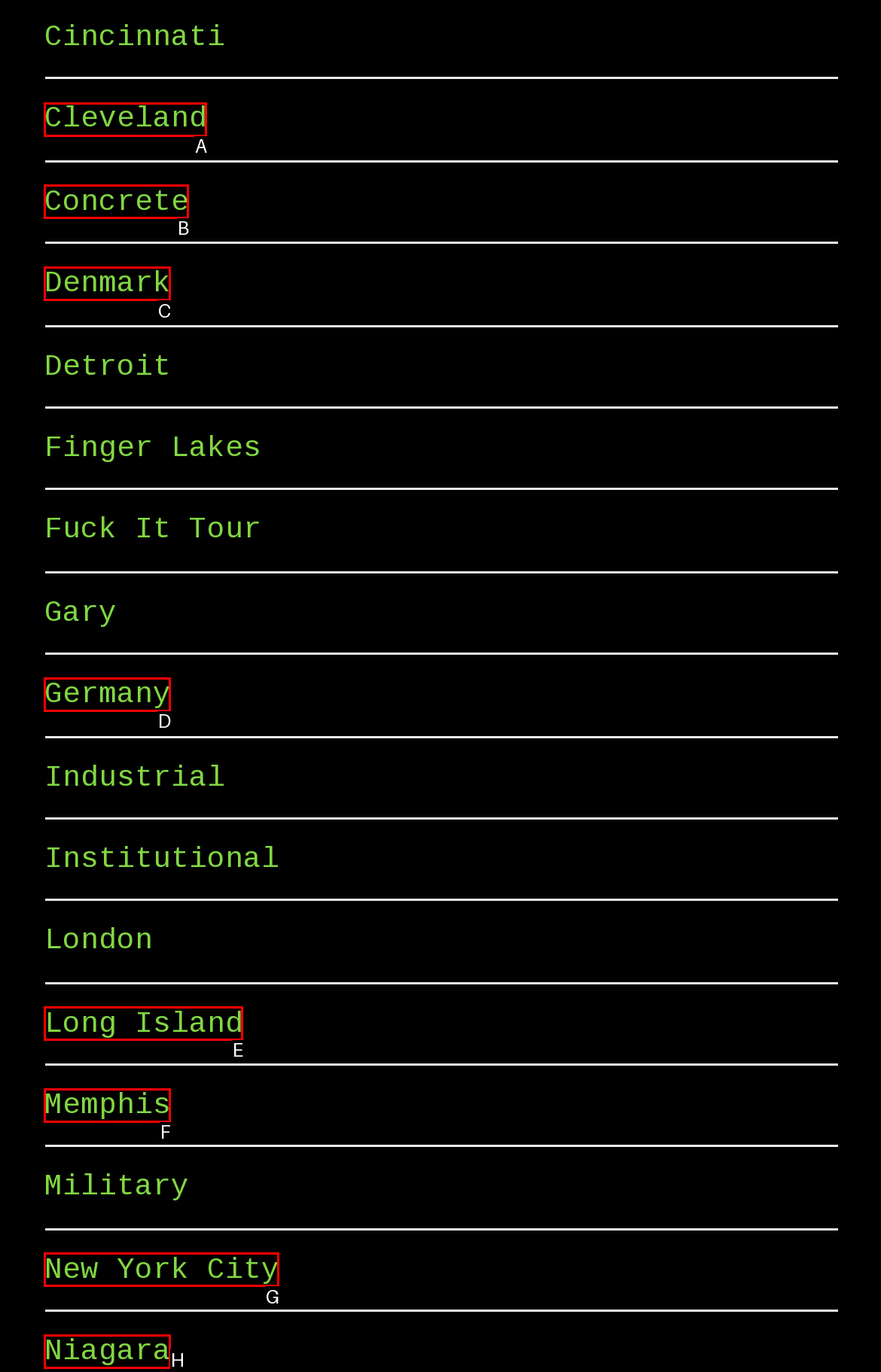Tell me the letter of the UI element I should click to accomplish the task: Check out our team based on the choices provided in the screenshot.

None